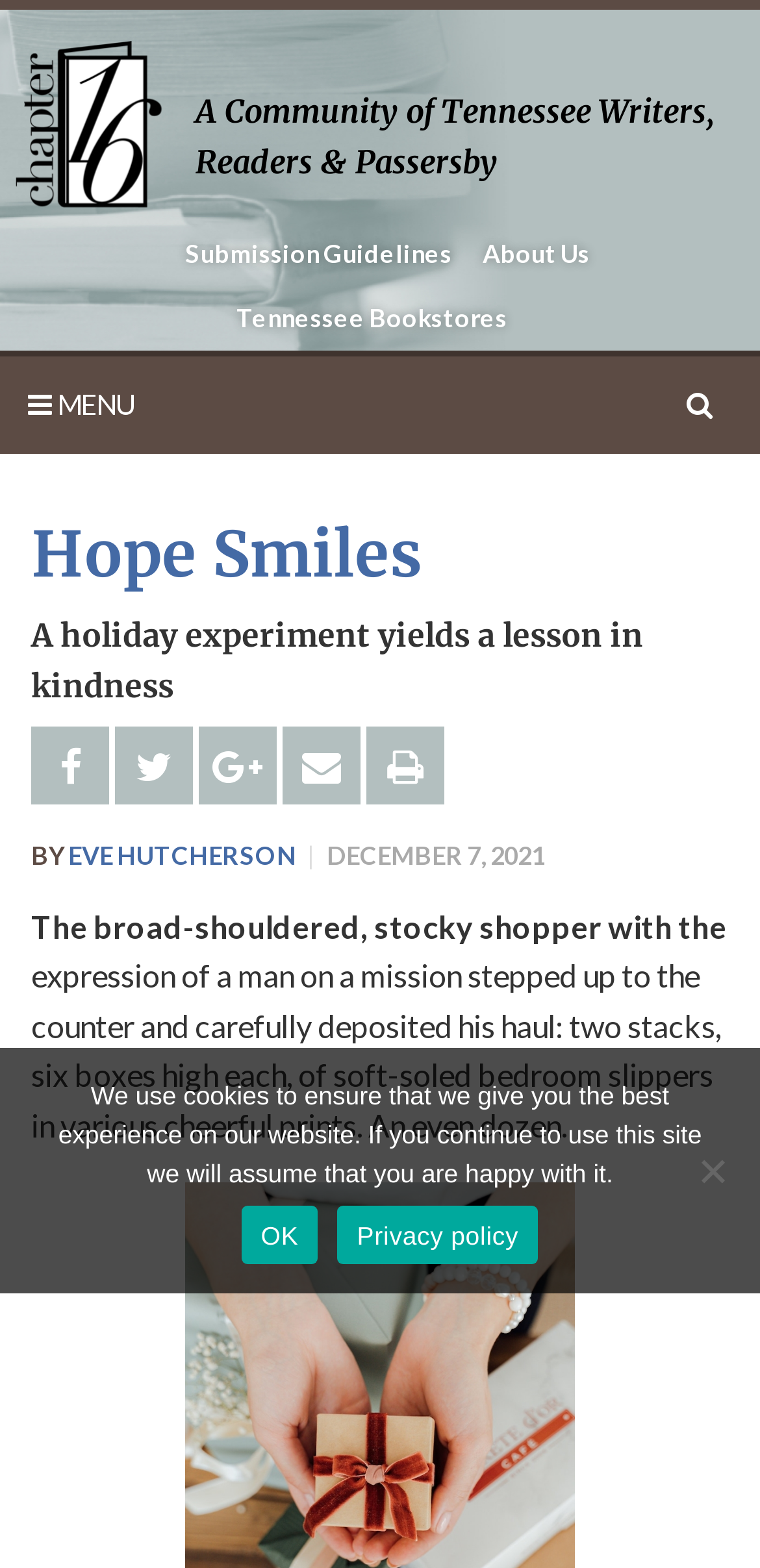Pinpoint the bounding box coordinates of the clickable area needed to execute the instruction: "Click the 'Chapter 16' link". The coordinates should be specified as four float numbers between 0 and 1, i.e., [left, top, right, bottom].

[0.02, 0.026, 0.216, 0.141]